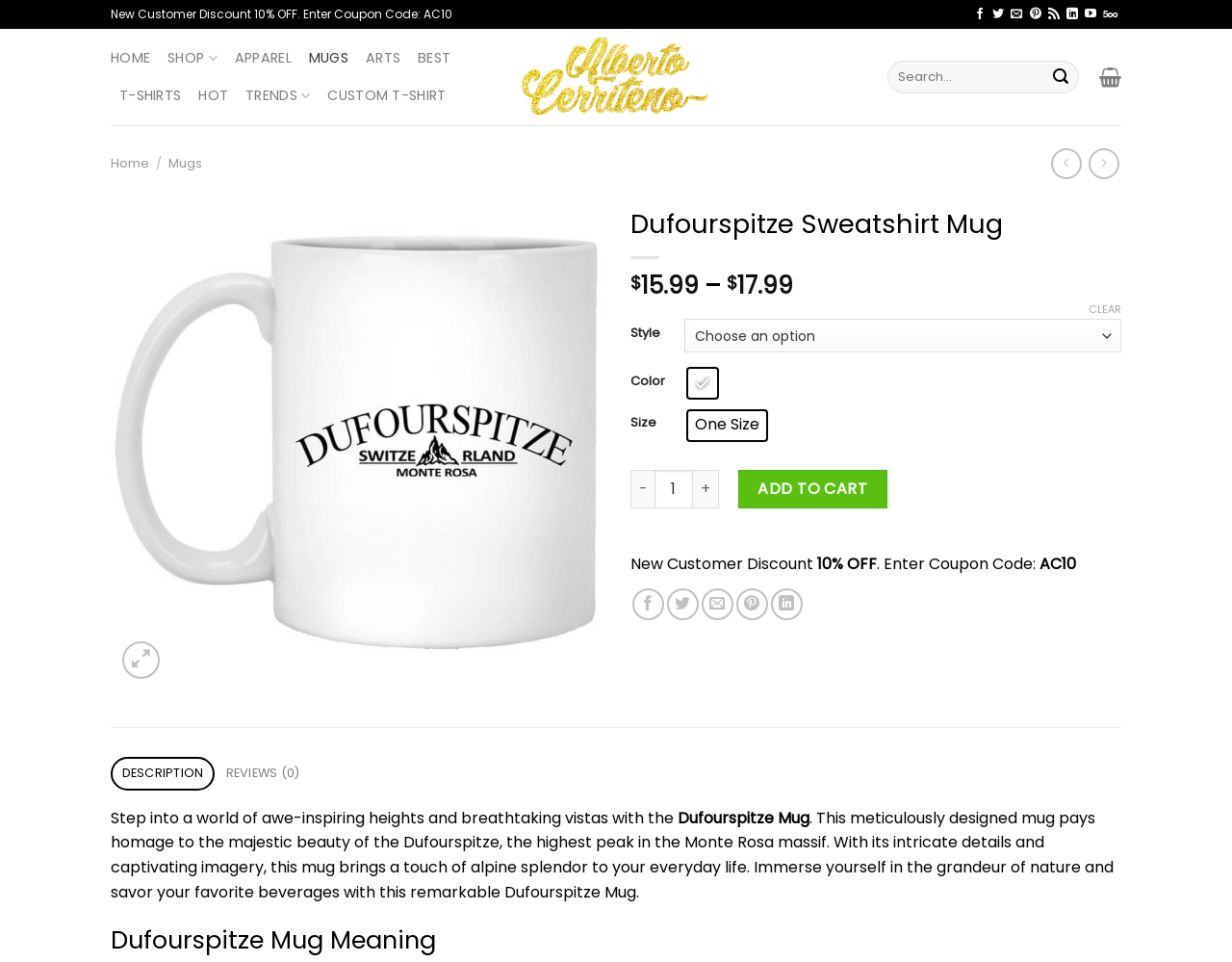What is the price of the Dufourspitze Sweatshirt Mug?
Please look at the screenshot and answer using one word or phrase.

$15.99